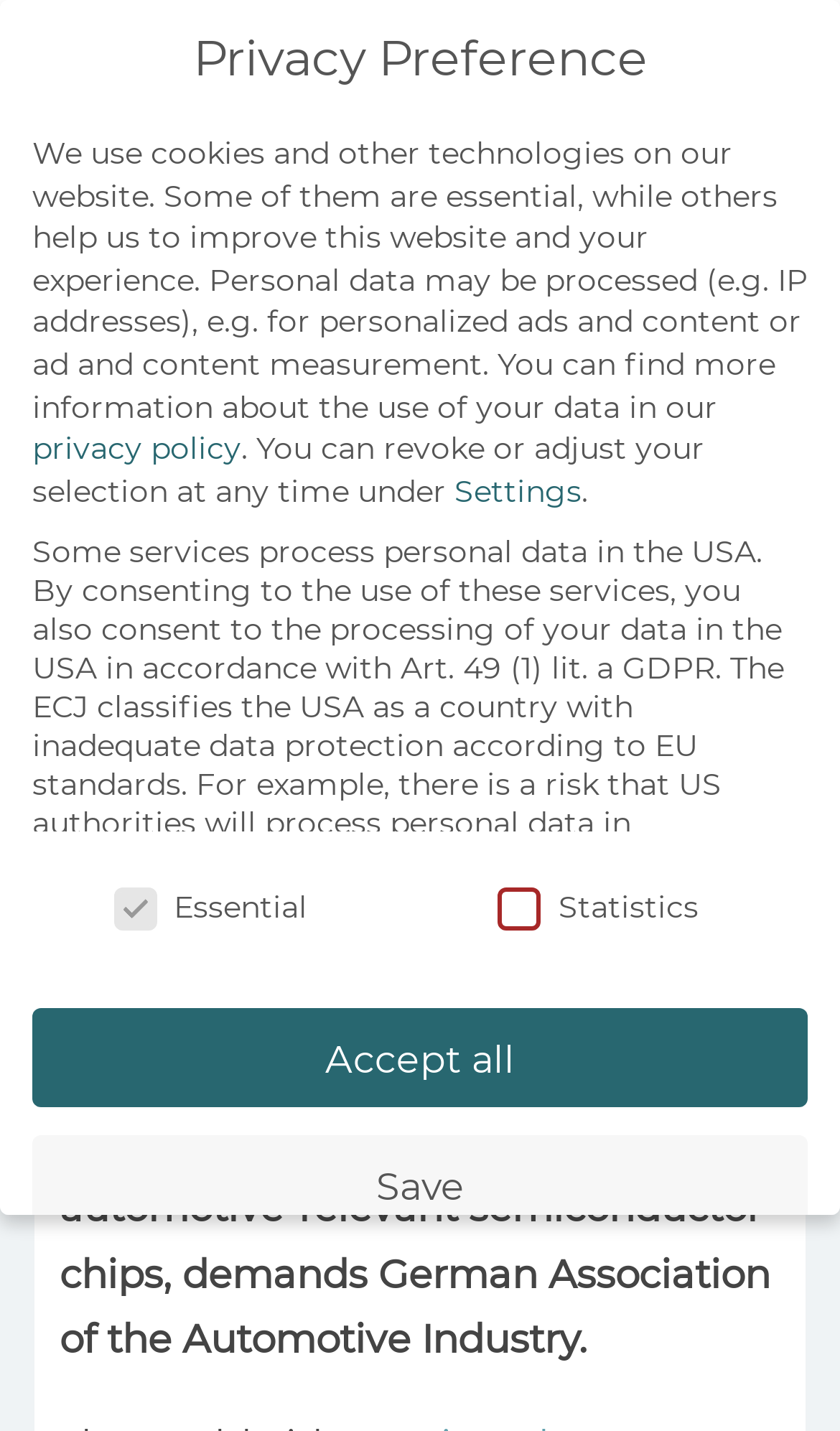Explain the webpage's layout and main content in detail.

This webpage appears to be a news article about the EU Chips Act and its impact on the automotive industry. At the top left of the page, there is a logo and a link to the website "rawmaterials.net". Next to it, there is a search bar that spans about half of the page width.

The main content of the page starts with a heading that reads "Semiconductor Shortage: Auto Industry Faces 20 Percent Drop In Production". Below the heading, there is a byline that mentions the author, Isabella Mook, and the date of publication, January 27, 2023. On the same line, there is a link to the category "Economy".

Below the byline, there is a large image that takes up most of the page width, with a caption that reads "Symbolic image automotive industry". Underneath the image, there is a paragraph of text that summarizes the article, stating that the EU Chips Act must promote automotive-relevant semiconductor chips, as demanded by the German Association of the Automotive Industry.

At the bottom of the page, there is a section dedicated to privacy preferences, with a heading that reads "Privacy Preference". This section contains several paragraphs of text that explain how the website uses cookies and other technologies to process personal data. There are also several buttons and checkboxes that allow users to adjust their privacy settings.

On the right side of the privacy section, there are several buttons that link to other pages, including "Accept all", "Save", "Individual Privacy Preferences", "Cookie Details", "Privacy Policy", and "Imprint".